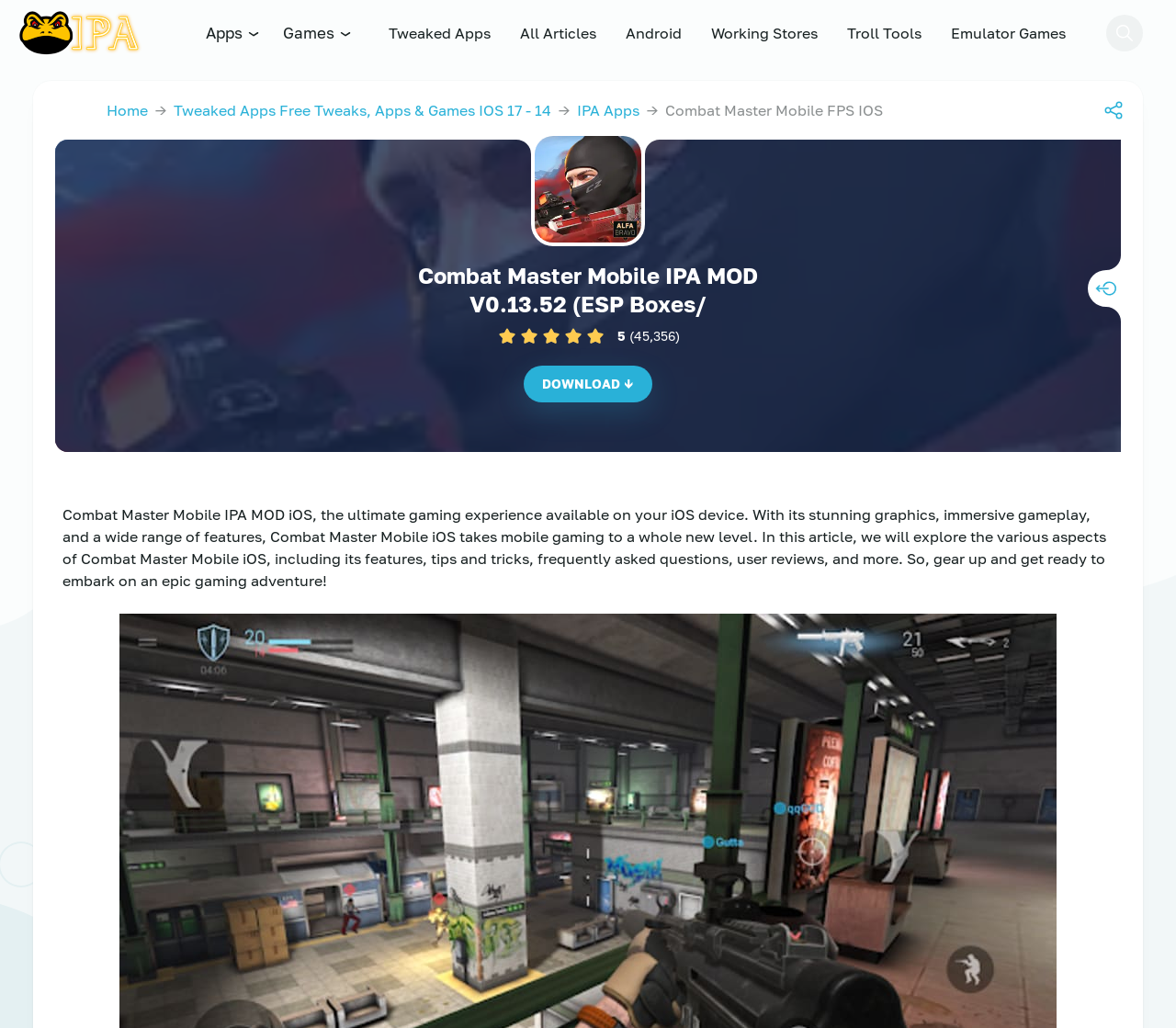Provide a brief response to the question below using a single word or phrase: 
What is the name of the game being described?

Combat Master Mobile